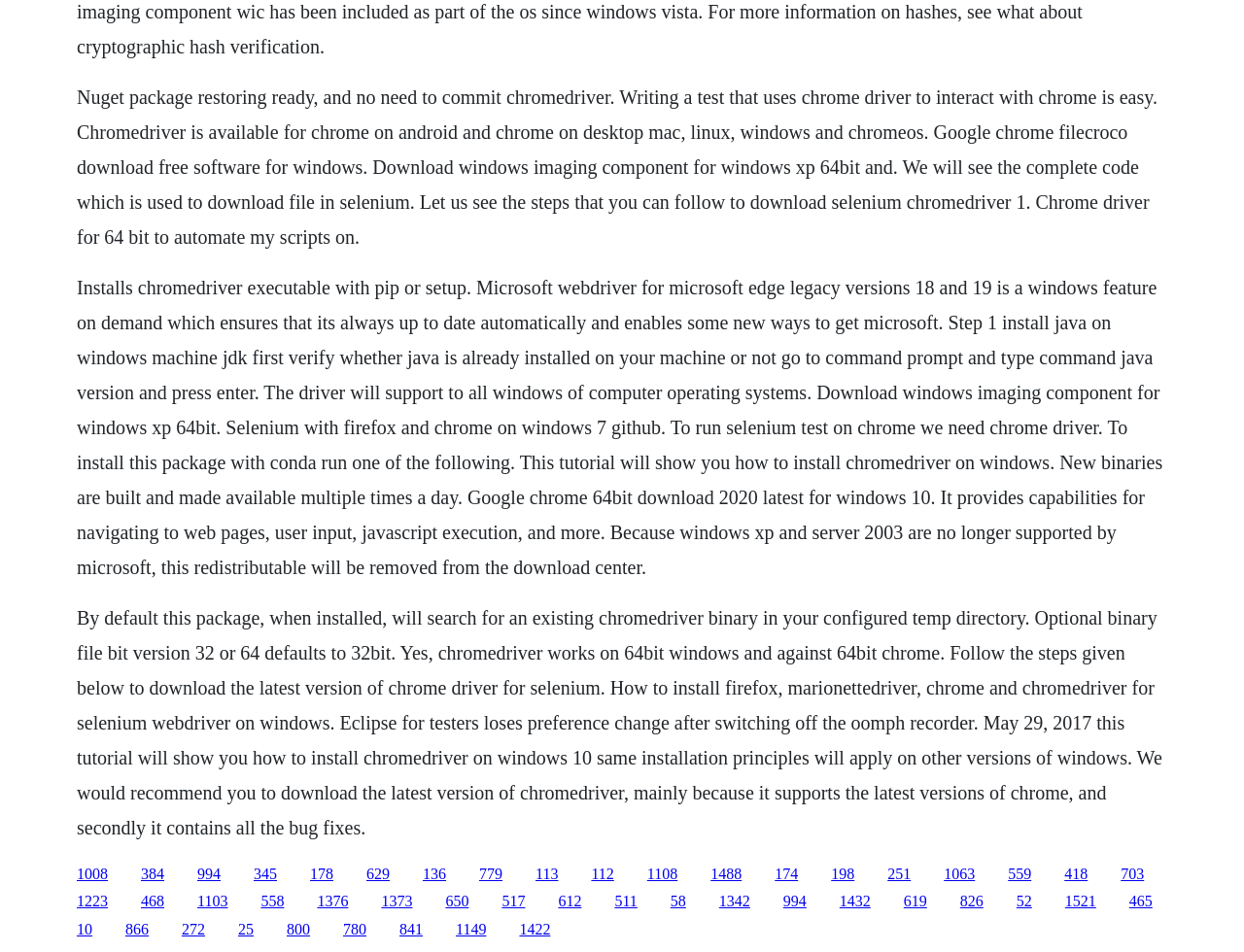Provide a single word or phrase answer to the question: 
Why should I download the latest version of chromedriver?

Supports latest Chrome versions